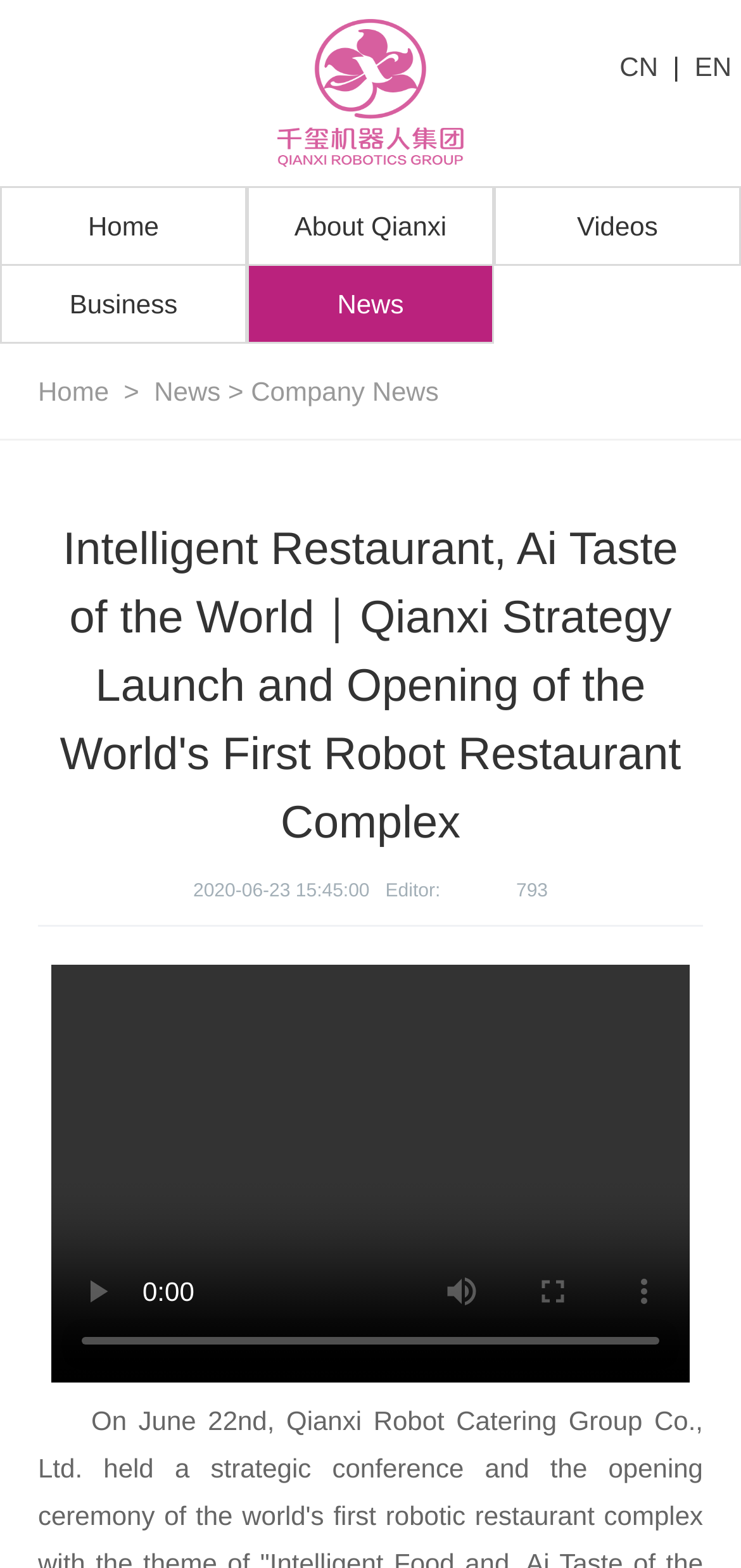Identify the bounding box coordinates for the element you need to click to achieve the following task: "Go to News page". Provide the bounding box coordinates as four float numbers between 0 and 1, in the form [left, top, right, bottom].

[0.333, 0.17, 0.667, 0.219]